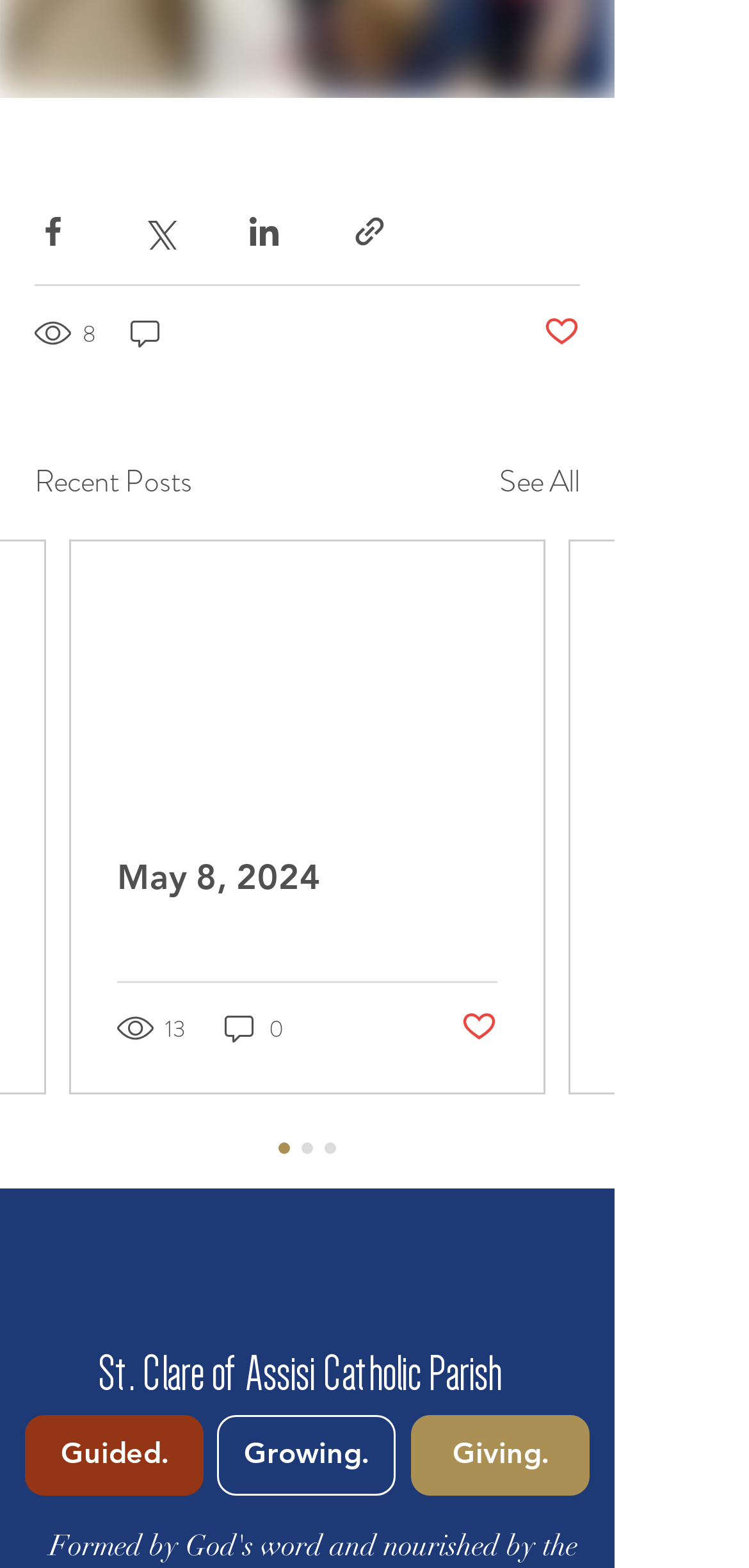Determine the bounding box coordinates for the HTML element mentioned in the following description: "aria-label="Share via Facebook"". The coordinates should be a list of four floats ranging from 0 to 1, represented as [left, top, right, bottom].

[0.046, 0.136, 0.095, 0.16]